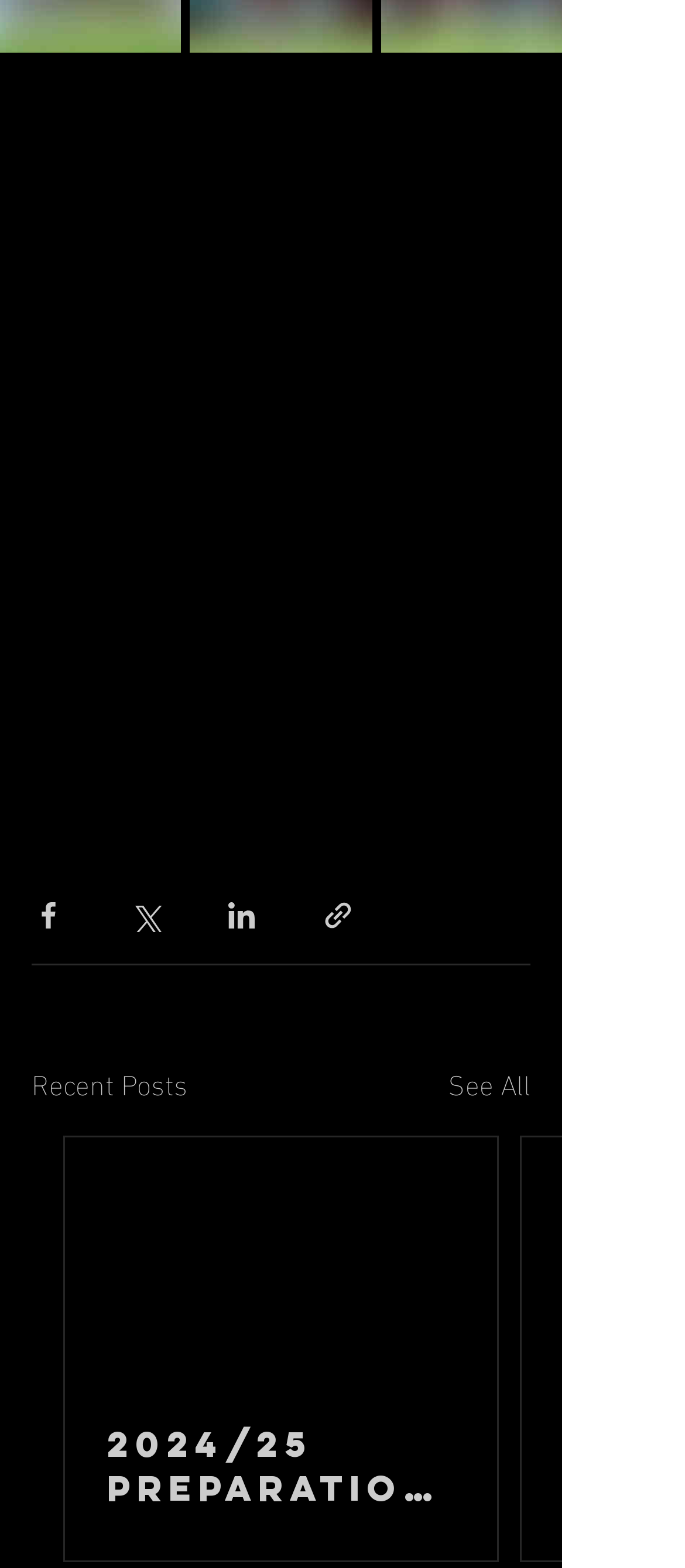Observe the image and answer the following question in detail: What is the purpose of the 'See All' link?

The 'See All' link is likely used to view more posts or articles beyond what is currently displayed in the 'Recent Posts' section.